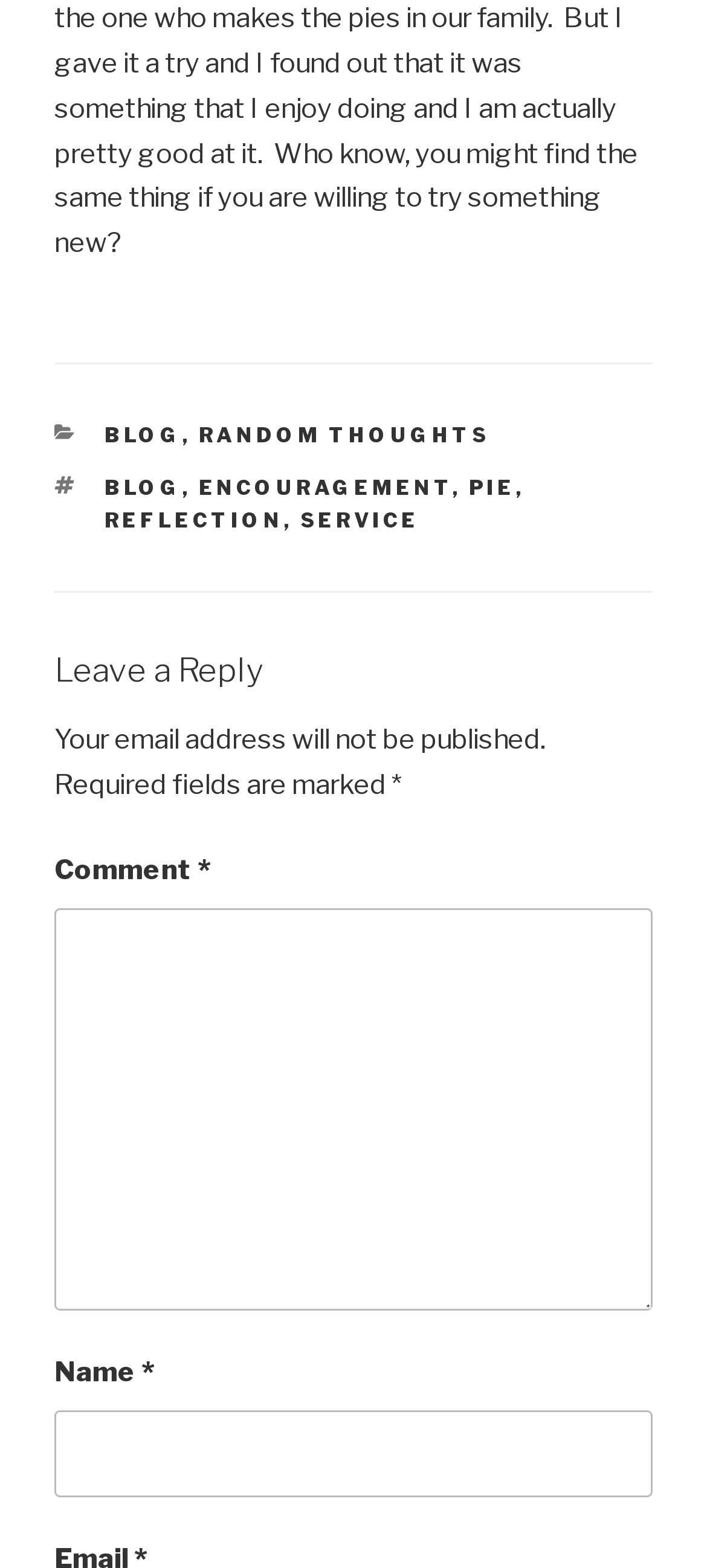Identify the bounding box for the given UI element using the description provided. Coordinates should be in the format (top-left x, top-left y, bottom-right x, bottom-right y) and must be between 0 and 1. Here is the description: reflection

[0.147, 0.324, 0.401, 0.34]